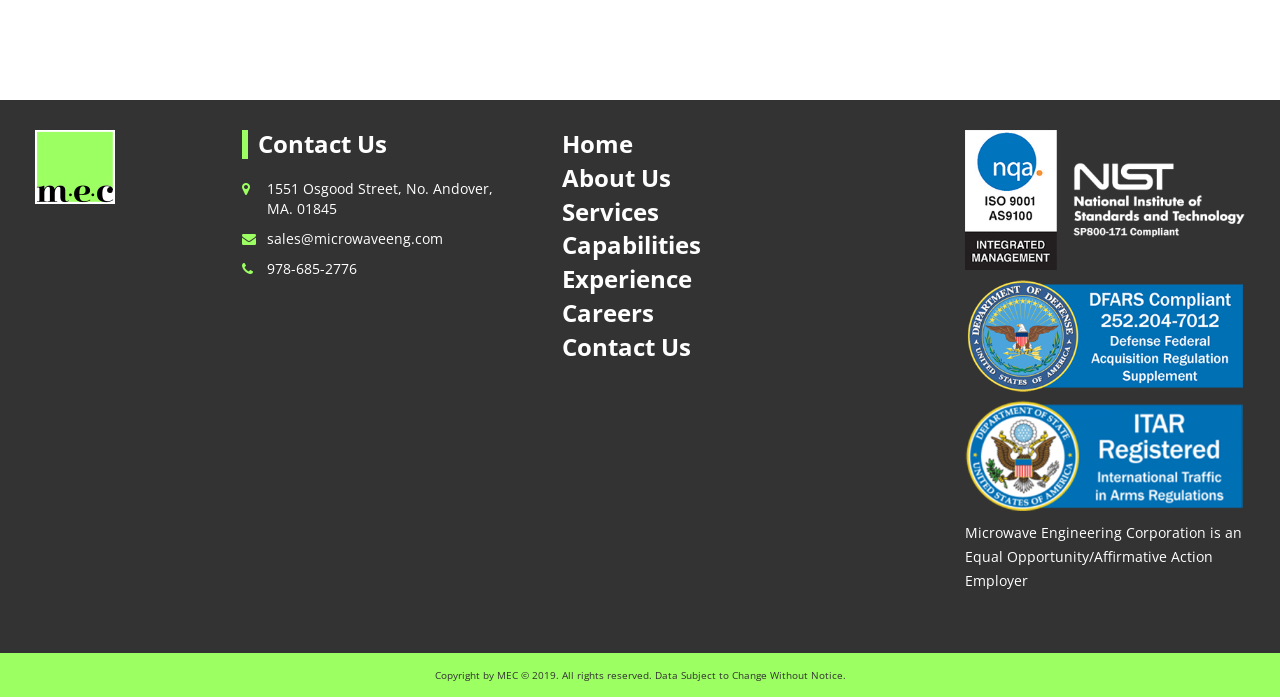Please identify the bounding box coordinates of the element's region that needs to be clicked to fulfill the following instruction: "view About Us". The bounding box coordinates should consist of four float numbers between 0 and 1, i.e., [left, top, right, bottom].

[0.431, 0.235, 0.65, 0.276]